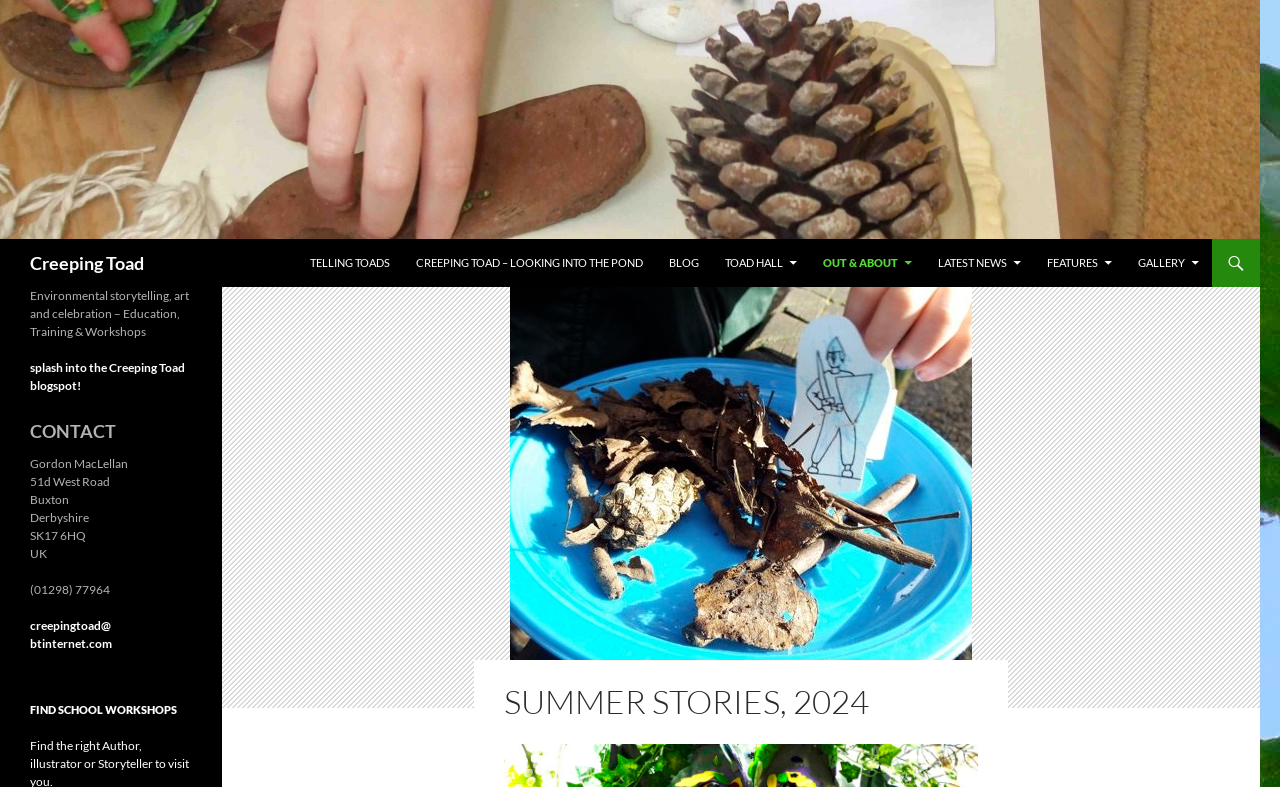Describe all the significant parts and information present on the webpage.

The webpage is titled "Summer stories, 2024 | Creeping Toad" and features a prominent image of "Creeping Toad" at the top left corner. Below the image, there is a heading with the same title, "Creeping Toad". 

To the right of the image, there are several links, including "Search", "SKIP TO CONTENT", and a series of links with icons, such as "TELLING TOADS", "CREEPING TOAD – LOOKING INTO THE POND", "BLOG", "TOAD HALL", "OUT & ABOUT", "LATEST NEWS", "FEATURES", and "GALLERY". 

Below these links, there is a header section with a heading "SUMMER STORIES, 2024". 

The main content of the webpage is divided into several sections. The first section has a heading "Environmental storytelling, art and celebration – Education, Training & Workshops" and features a link to the "Creeping Toad blogspot!". 

The next section has a heading "CONTACT" and displays the contact information, including the name "Gordon MacLellan", address, phone number, and email address. 

Finally, there is a section with a heading "FIND SCHOOL WORKSHOPS" at the bottom of the page.